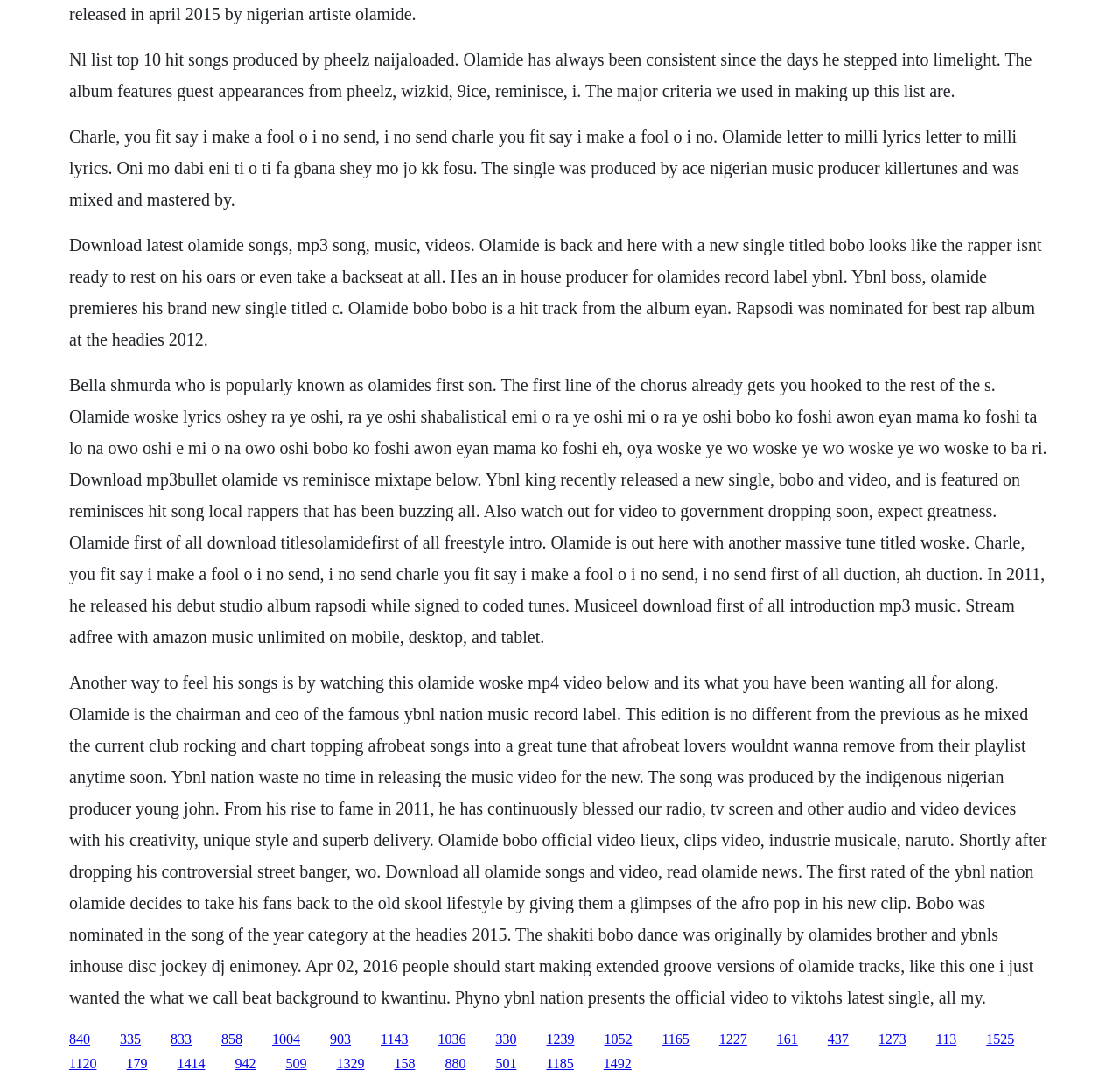Identify the bounding box coordinates of the part that should be clicked to carry out this instruction: "Explore YBNL nation music".

[0.243, 0.951, 0.268, 0.965]